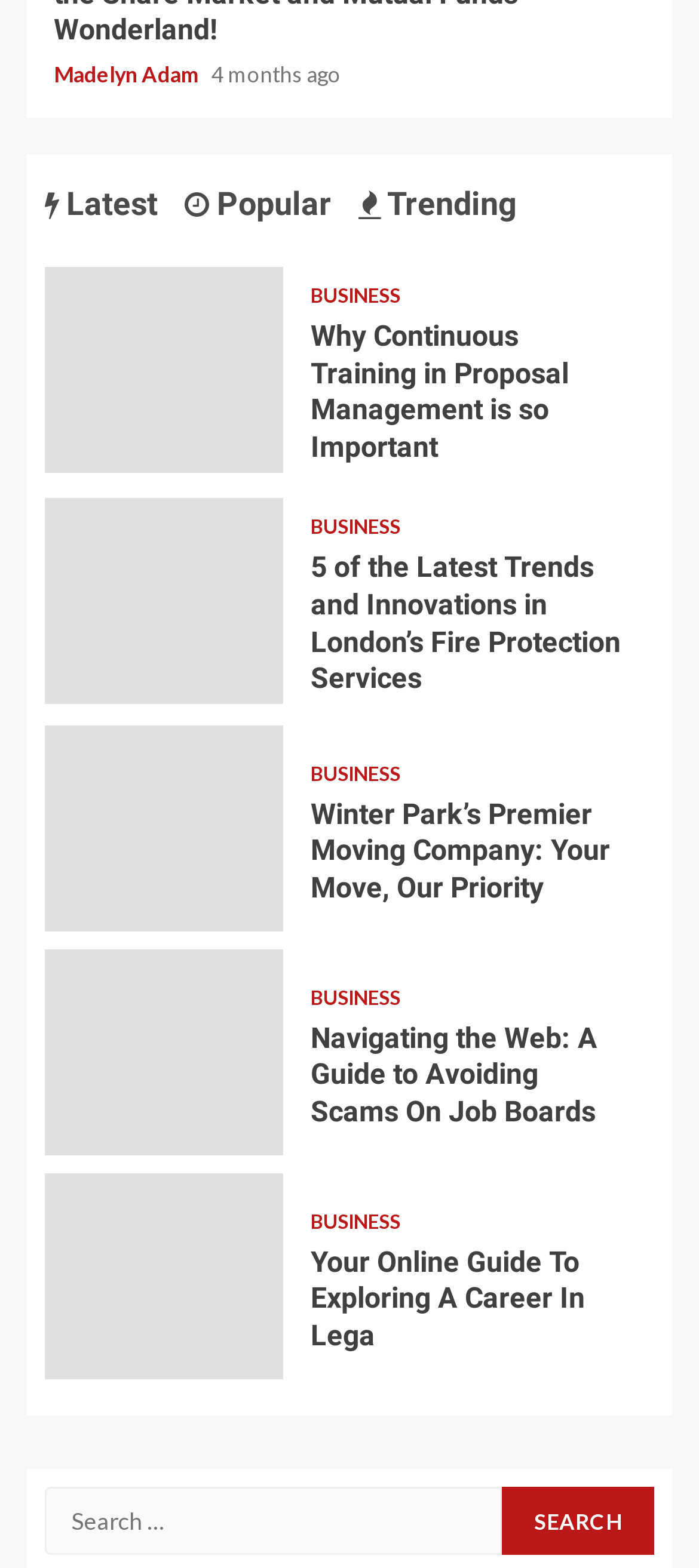Highlight the bounding box of the UI element that corresponds to this description: "parent_node: Search for: value="Search"".

[0.718, 0.948, 0.936, 0.992]